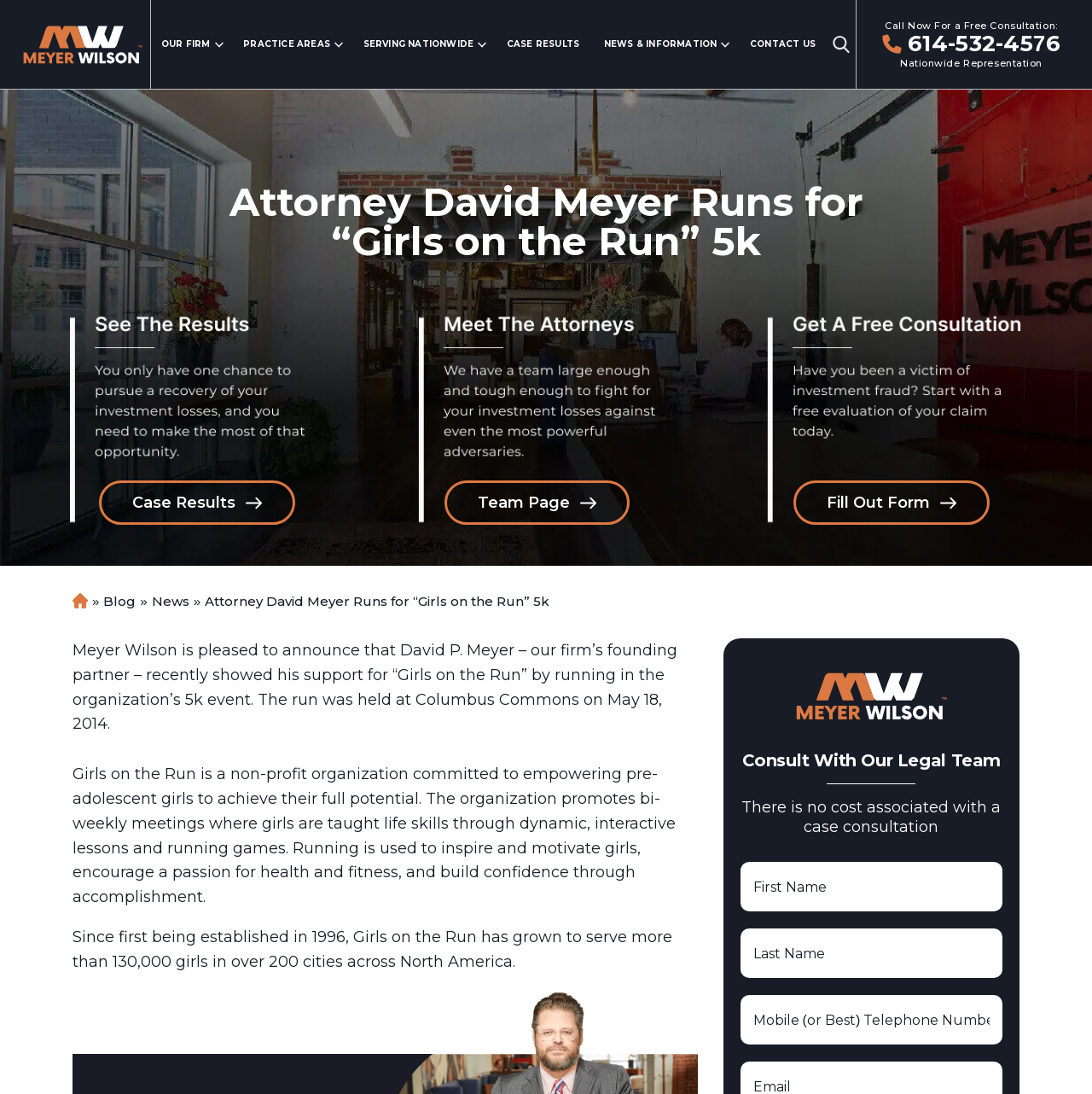What is the name of one of the lawyers listed on the webpage?
Examine the image and provide an in-depth answer to the question.

I found a link with the text 'David P. Meyer, Esq.' which is likely to be one of the lawyers listed on the webpage.